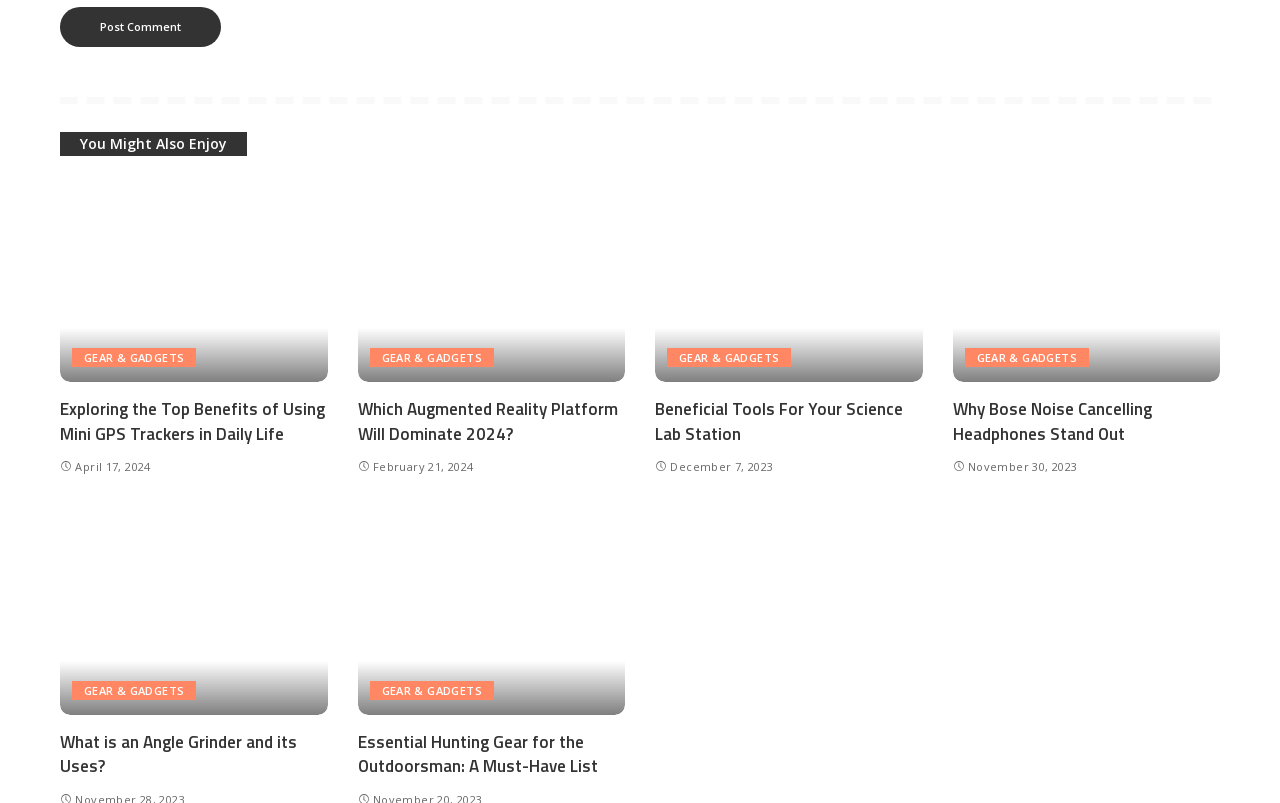Look at the image and give a detailed response to the following question: What is the category of the articles on this webpage?

I observed that multiple link elements have the text 'GEAR & GADGETS' which implies that this is the category of the articles on this webpage.